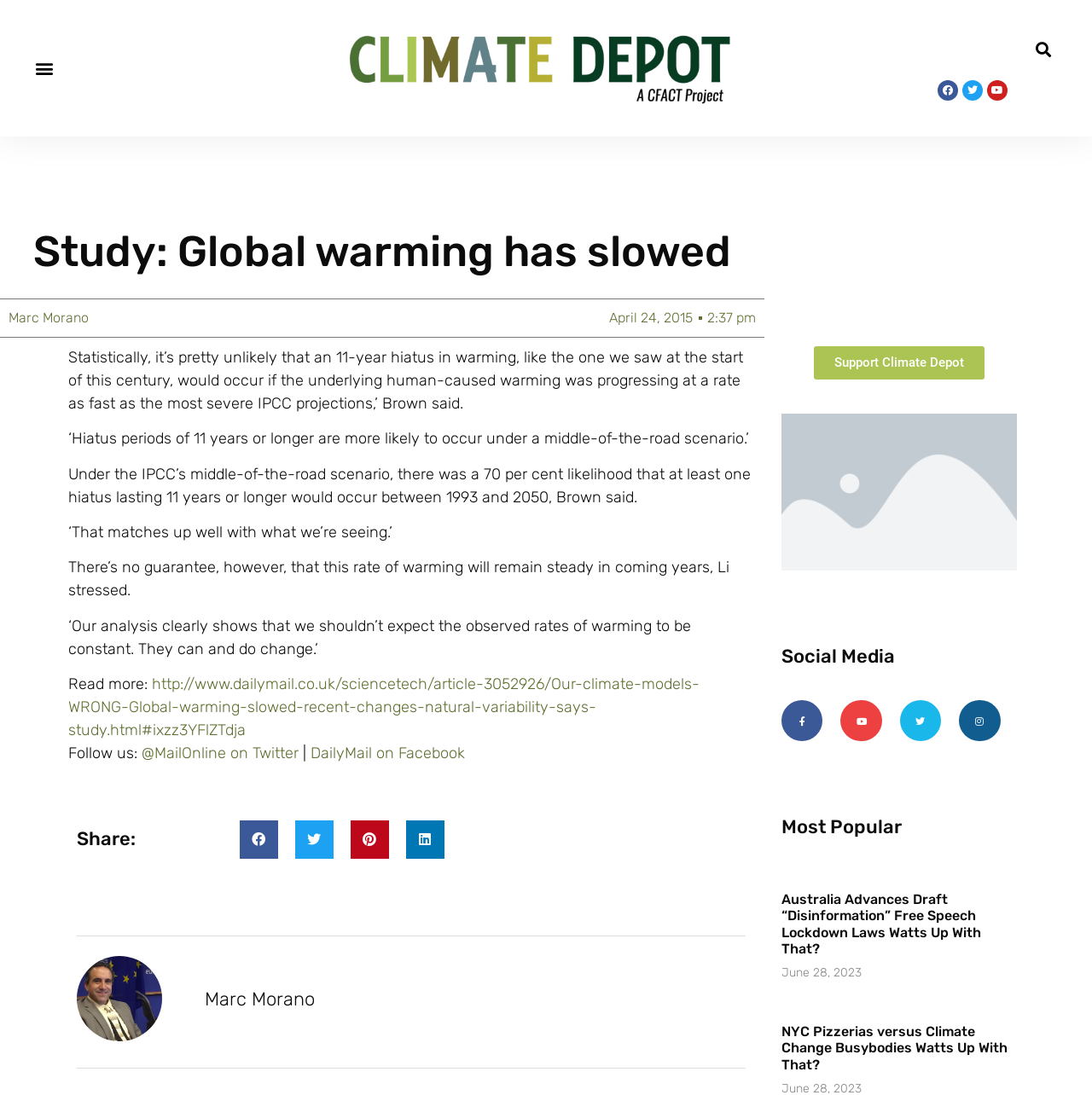Generate a comprehensive description of the webpage.

The webpage is about a study on global warming, specifically discussing how it has slowed down. At the top left corner, there is a menu toggle button. Next to it, there is a link, and on the right side, there is a search bar with a search button. 

Below the top section, there is a heading that reads "Study: Global warming has slowed". Underneath, there are links to the author, Marc Morano, and the date, April 24, 2015. To the right of the date, there is a timestamp, 2:37 pm.

The main content of the webpage is a series of paragraphs discussing the study's findings. The text explains that the 11-year hiatus in warming is unlikely to occur if human-caused warming was progressing at a fast rate. It also mentions that hiatus periods of 11 years or longer are more likely to occur under a middle-of-the-road scenario.

Below the main content, there is a "Read more" link, followed by a link to an article on the Daily Mail website. On the right side, there is a section that says "Follow us" with links to Twitter and Facebook.

Further down, there is a "Share" section with buttons to share the article on Facebook, Twitter, Pinterest, and LinkedIn. Below that, there is an image of Marc Morano, with a heading that reads "Marc Morano".

On the right side, there is a section with links to "Support Climate Depot", "Social Media", and "Most Popular". Below that, there is an article section with headings and links to other articles, including "Australia Advances Draft “Disinformation” Free Speech Lockdown Laws Watts Up With That?" and "NYC Pizzerias versus Climate Change Busybodies Watts Up With That?".